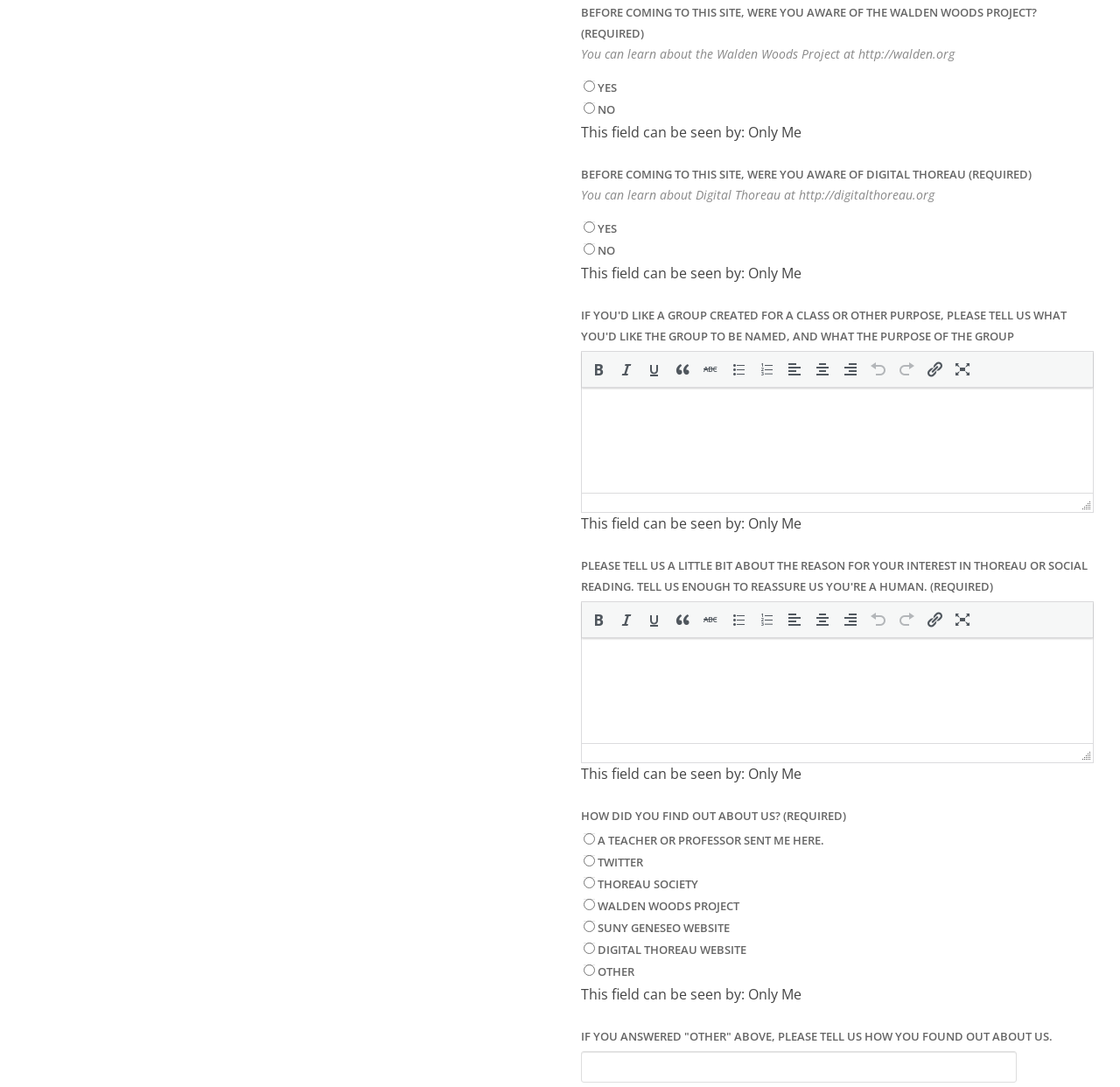What is the default visibility setting for the fields?
Using the image as a reference, answer the question with a short word or phrase.

Only Me